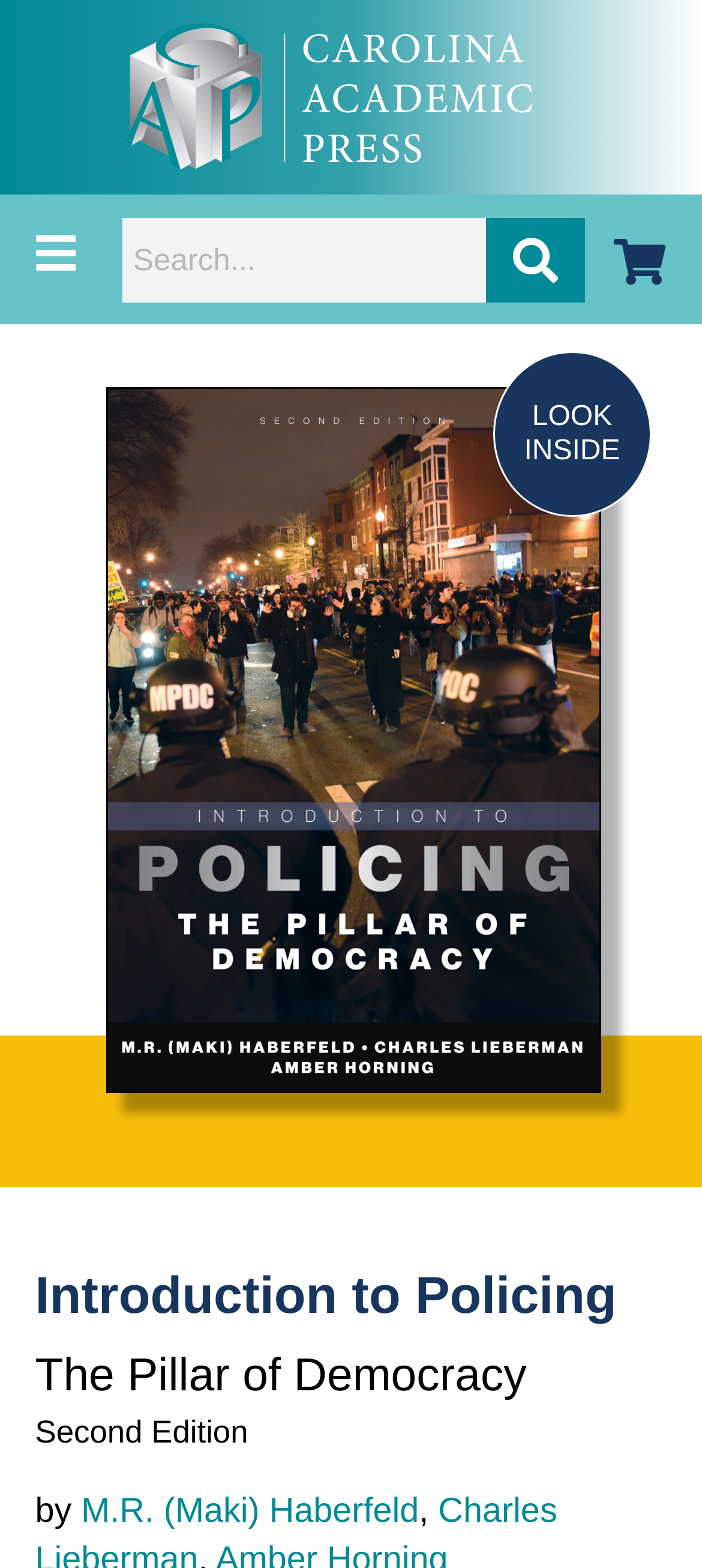Locate the bounding box for the described UI element: "LOOKINSIDE". Ensure the coordinates are four float numbers between 0 and 1, formatted as [left, top, right, bottom].

[0.703, 0.224, 0.927, 0.33]